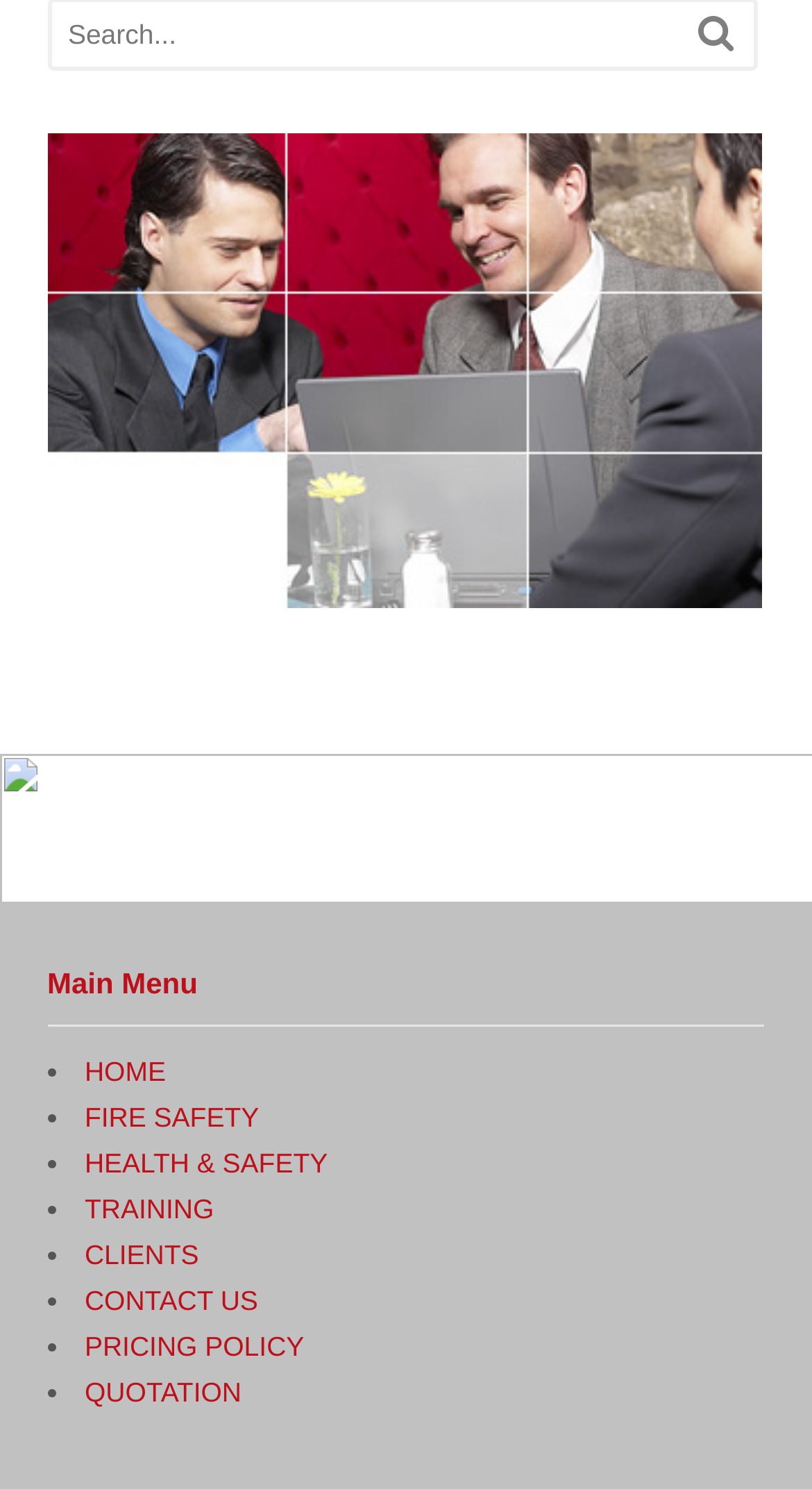Please identify the bounding box coordinates of the clickable region that I should interact with to perform the following instruction: "contact us". The coordinates should be expressed as four float numbers between 0 and 1, i.e., [left, top, right, bottom].

[0.104, 0.863, 0.318, 0.884]